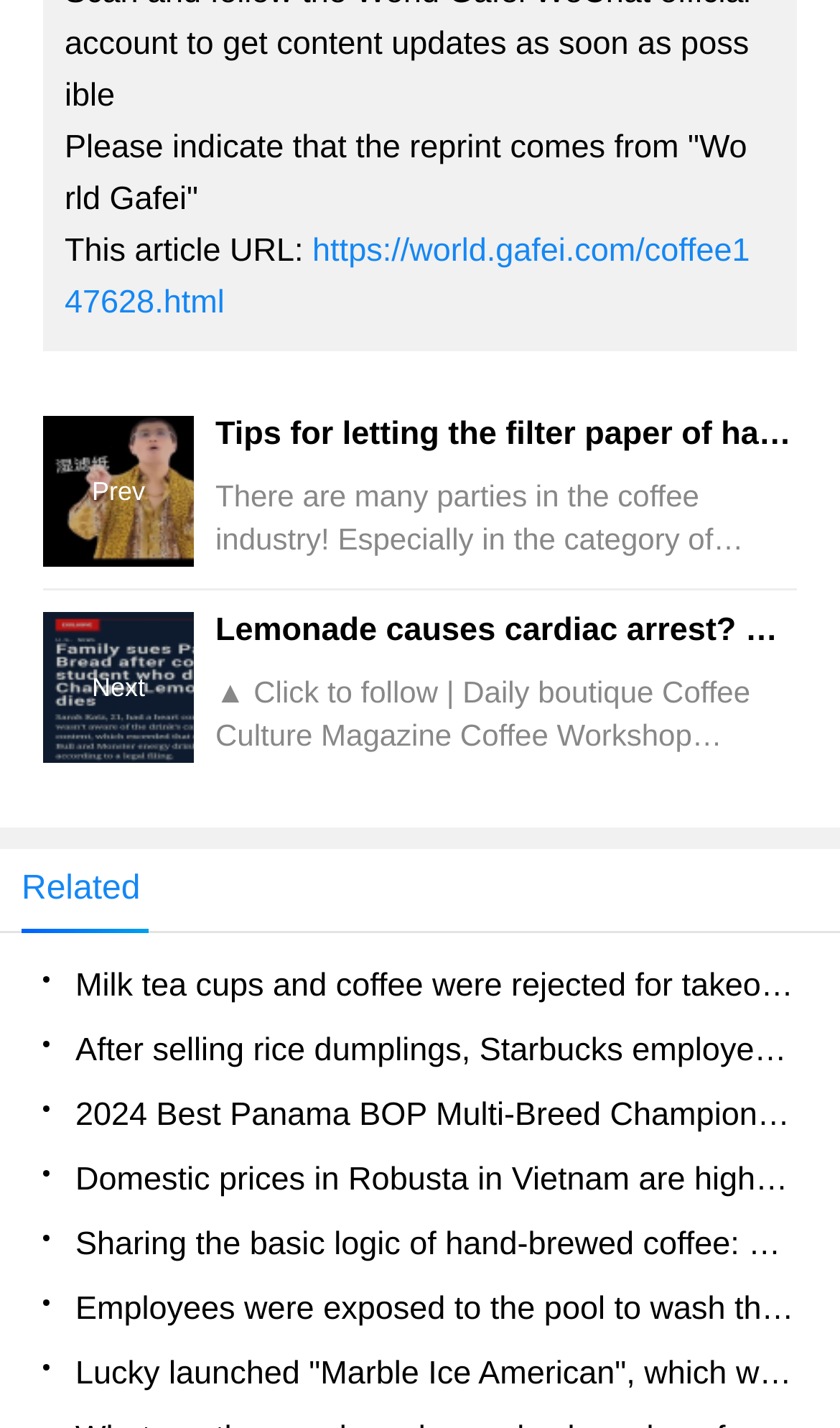Please identify the bounding box coordinates of the clickable element to fulfill the following instruction: "Click the link to read the article about milk tea cups and coffee being rejected for takeout". The coordinates should be four float numbers between 0 and 1, i.e., [left, top, right, bottom].

[0.051, 0.668, 0.949, 0.714]